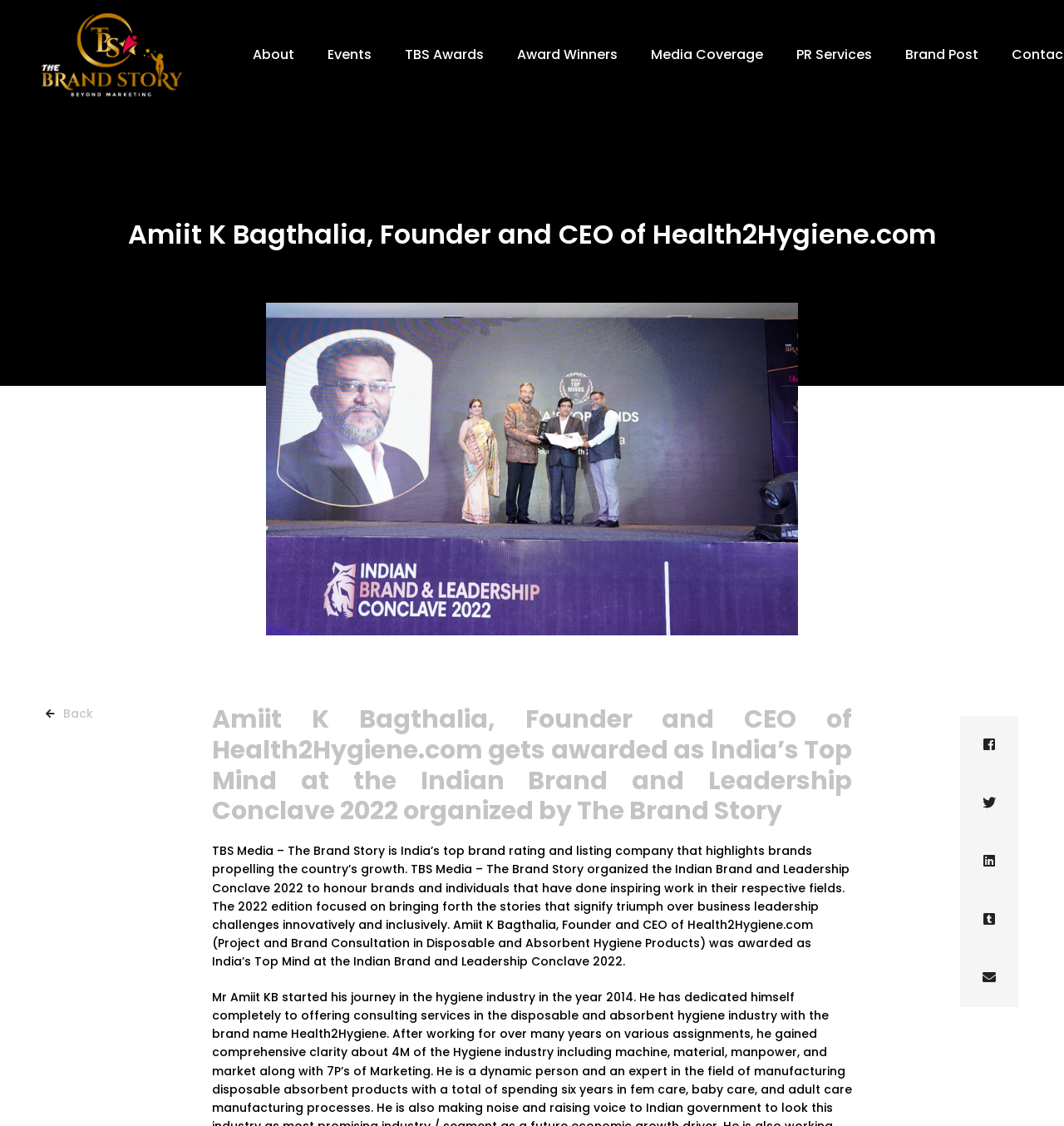Analyze the image and give a detailed response to the question:
What is the name of the company organized by The Brand Story?

According to the text 'TBS Media – The Brand Story is India’s top brand rating and listing company...', we can conclude that TBS Media is the company organized by The Brand Story.